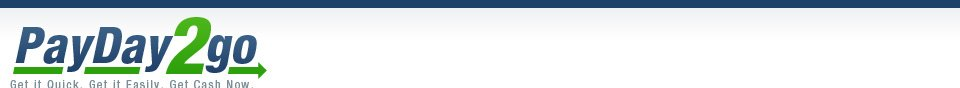What is the color of the prominent text?
Based on the visual information, provide a detailed and comprehensive answer.

The design showcases the tagline 'Get it Quick. Get it Easily. Get Cash Now' in prominent green text, which highlights the urgency of the service.